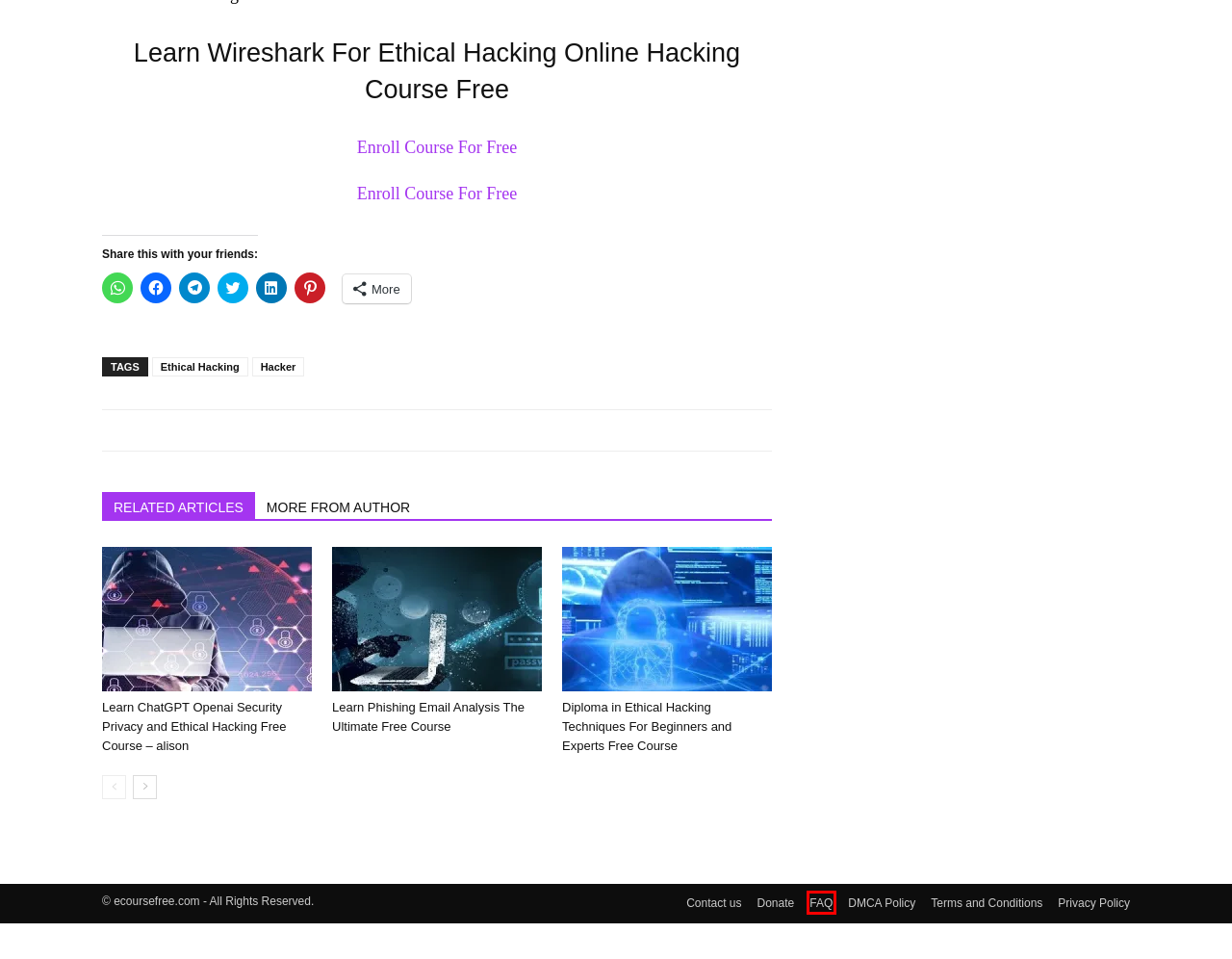You have a screenshot of a webpage with a red bounding box around an element. Select the webpage description that best matches the new webpage after clicking the element within the red bounding box. Here are the descriptions:
A. Privacy Policy - Ecoursefree
B. Learn Phishing Email Analysis The Ultimate Free Course - Ecoursefree
C. FAQ - Ecoursefree
D. Hacker - Ecoursefree
E. Terms And Conditions - Ecoursefree
F. Diploma In Ethical Hacking Techniques For Beginners And Experts Free Course - Ecoursefree
G. Learn ChatGPT Openai Security Privacy And Ethical Hacking Free Course - Alison - Ecoursefree
H. DMCA Policy - Ecoursefree

C